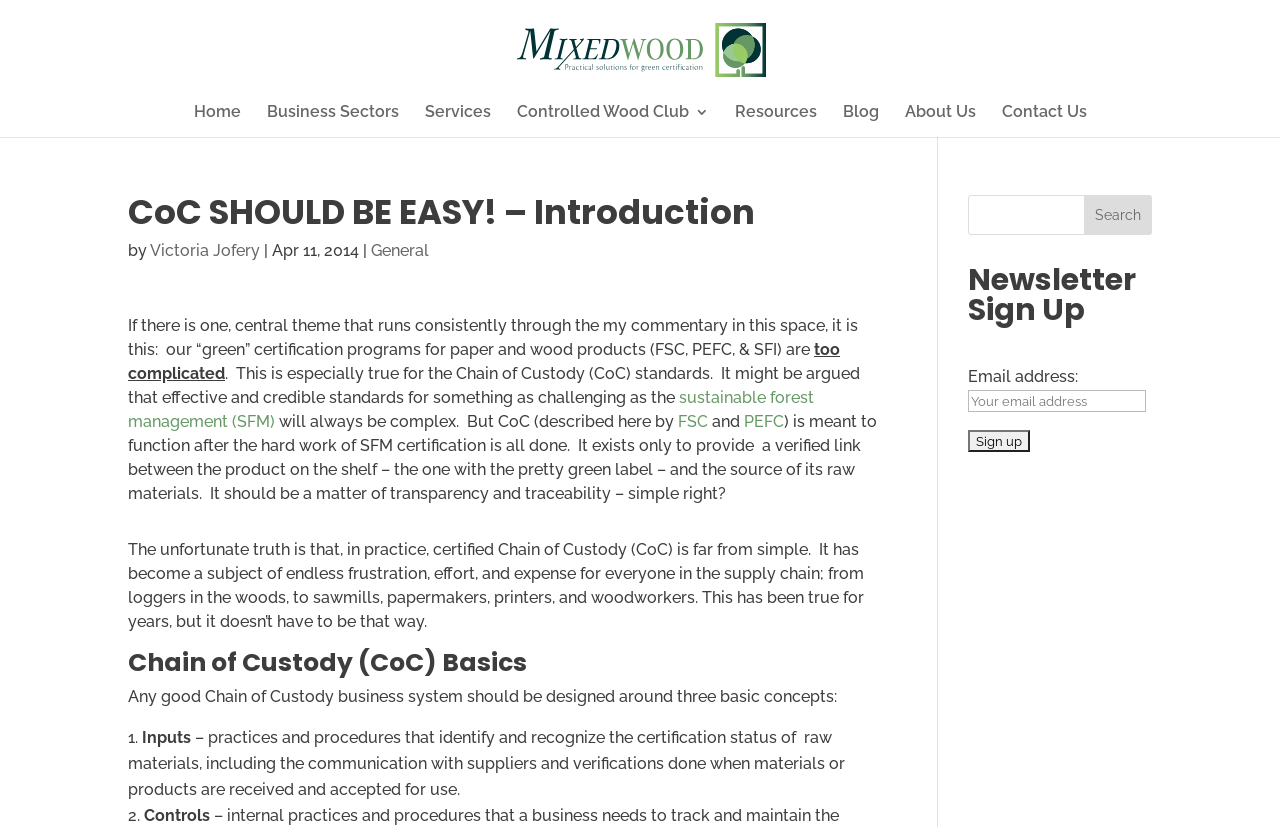Please identify the primary heading of the webpage and give its text content.

CoC SHOULD BE EASY! – Introduction